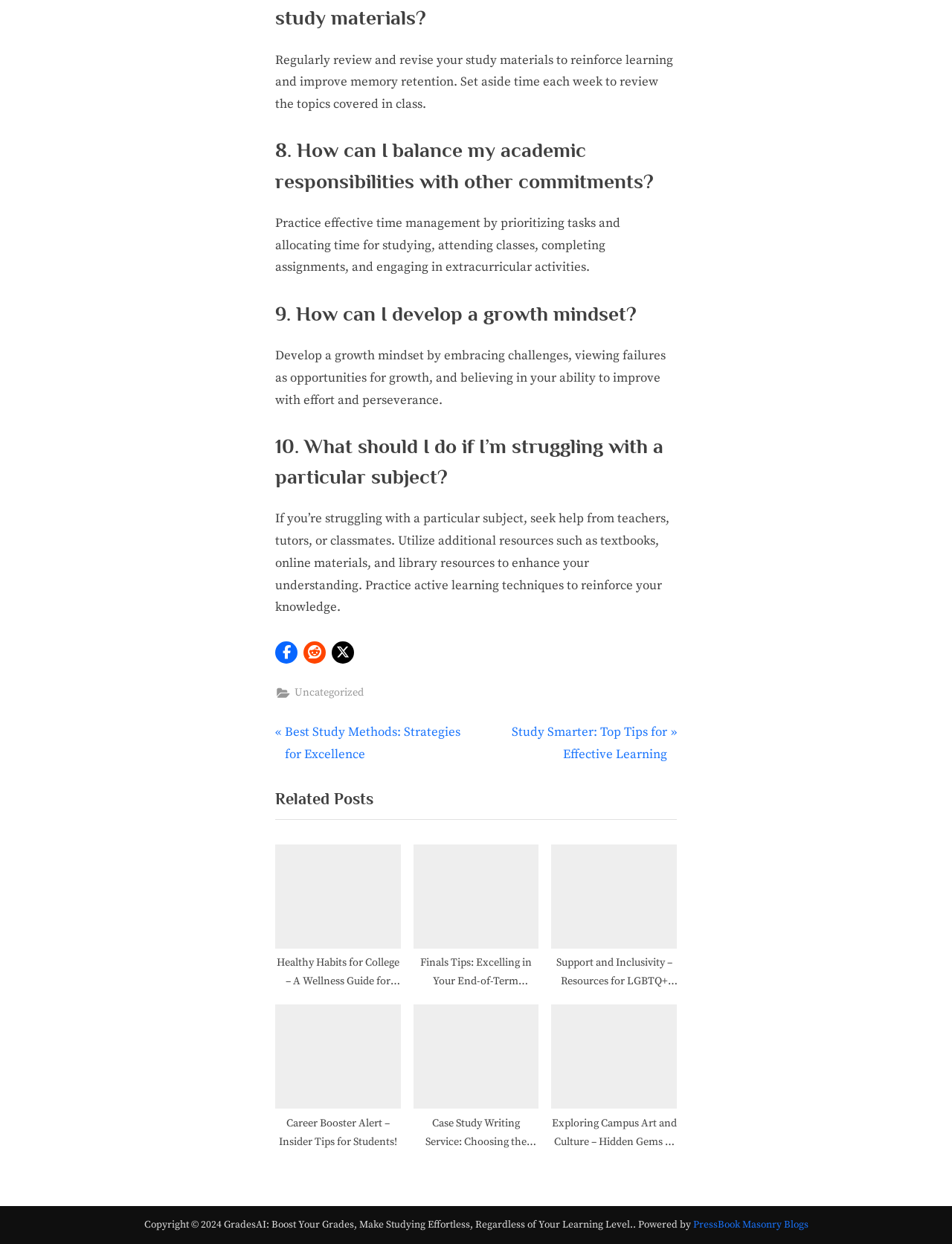Please identify the bounding box coordinates of the area that needs to be clicked to fulfill the following instruction: "Read related post about Healthy Habits for College."

[0.289, 0.679, 0.421, 0.792]